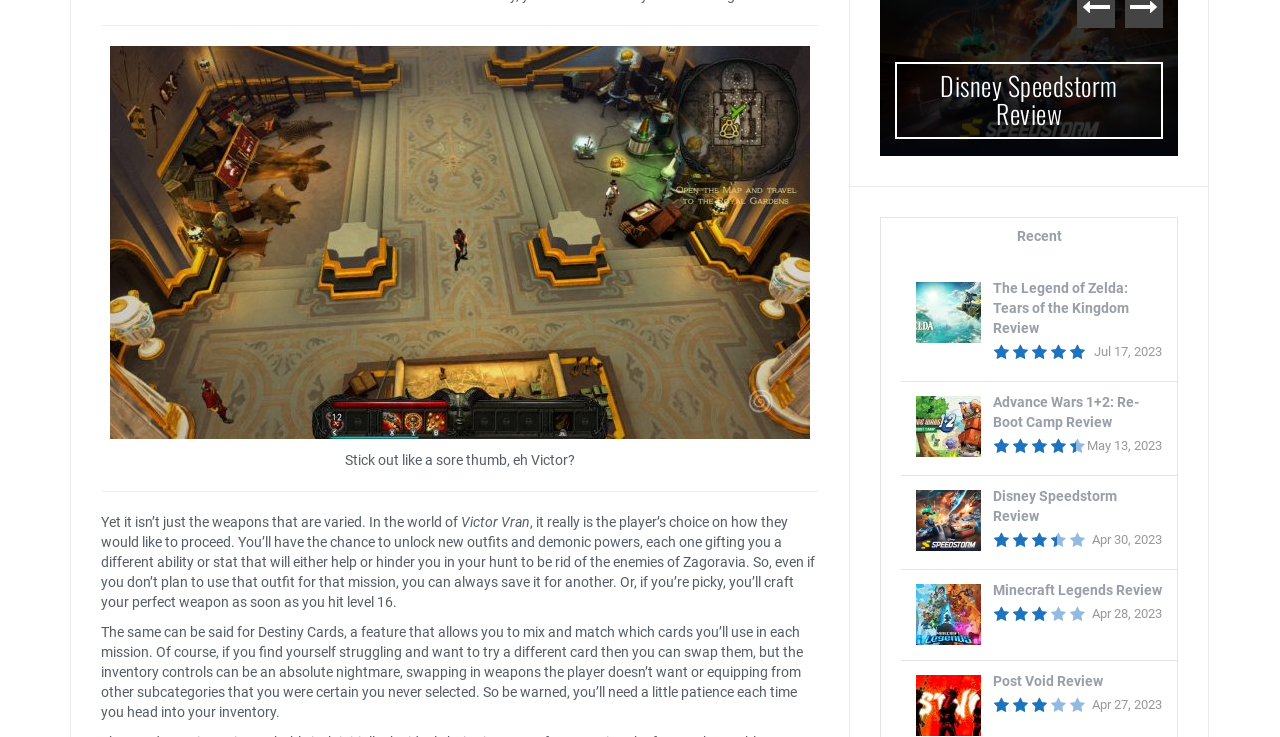Kindly respond to the following question with a single word or a brief phrase: 
How many reviews are listed on the webpage?

5